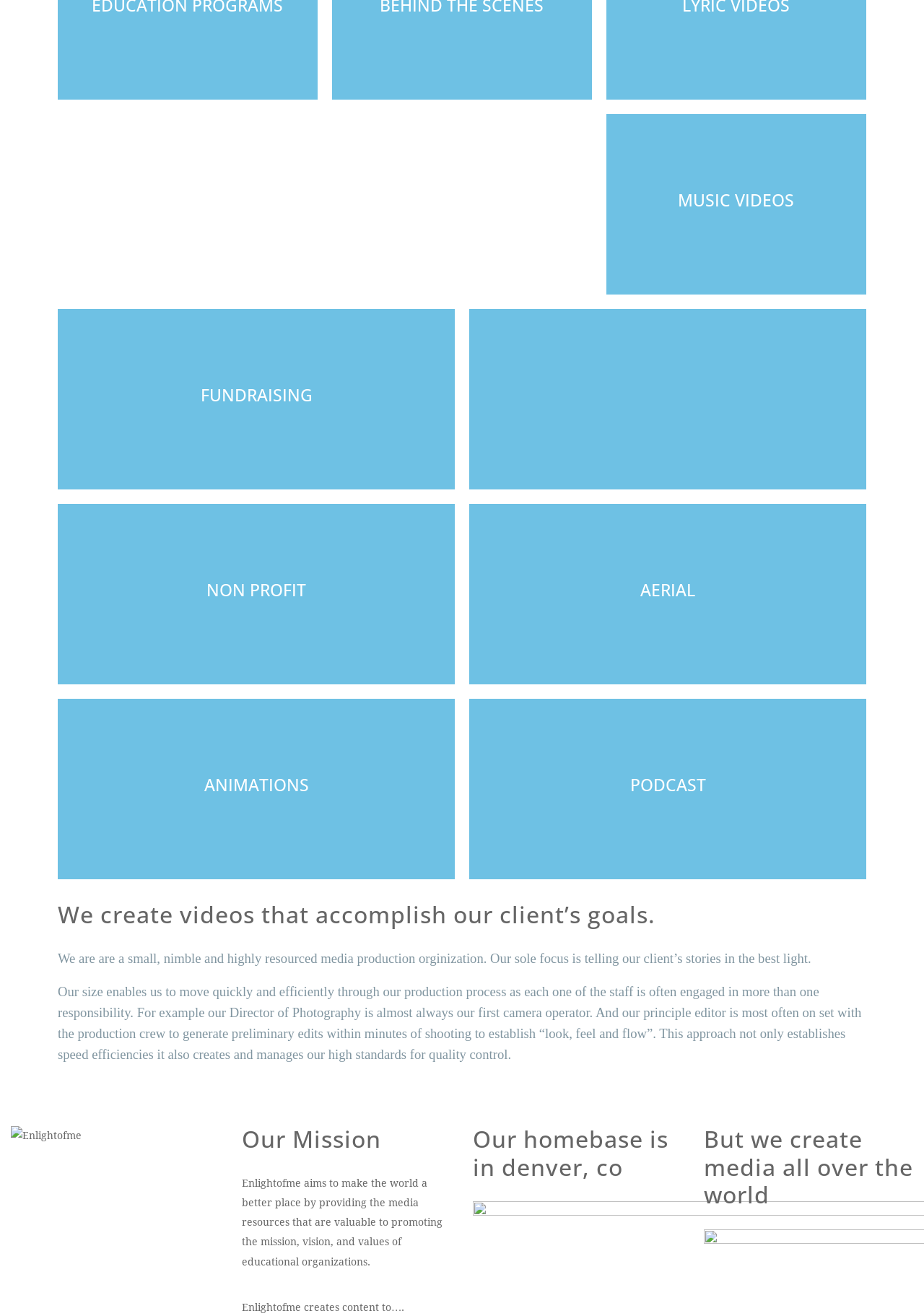From the element description See Video On Youtube, predict the bounding box coordinates of the UI element. The coordinates must be specified in the format (top-left x, top-left y, bottom-right x, bottom-right y) and should be within the 0 to 1 range.

[0.716, 0.162, 0.878, 0.185]